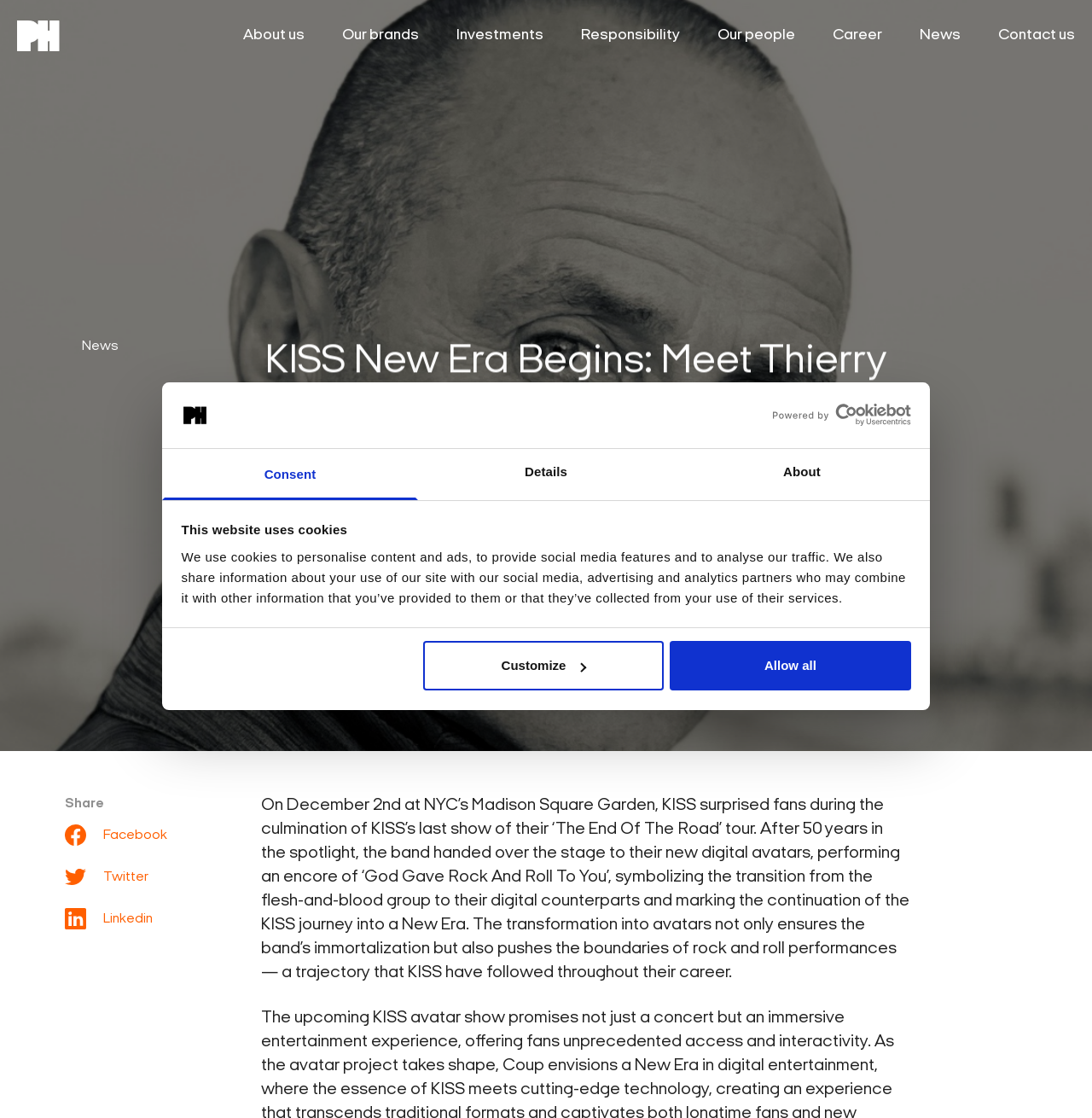Determine the bounding box coordinates of the area to click in order to meet this instruction: "Select the Details tab".

[0.383, 0.401, 0.617, 0.447]